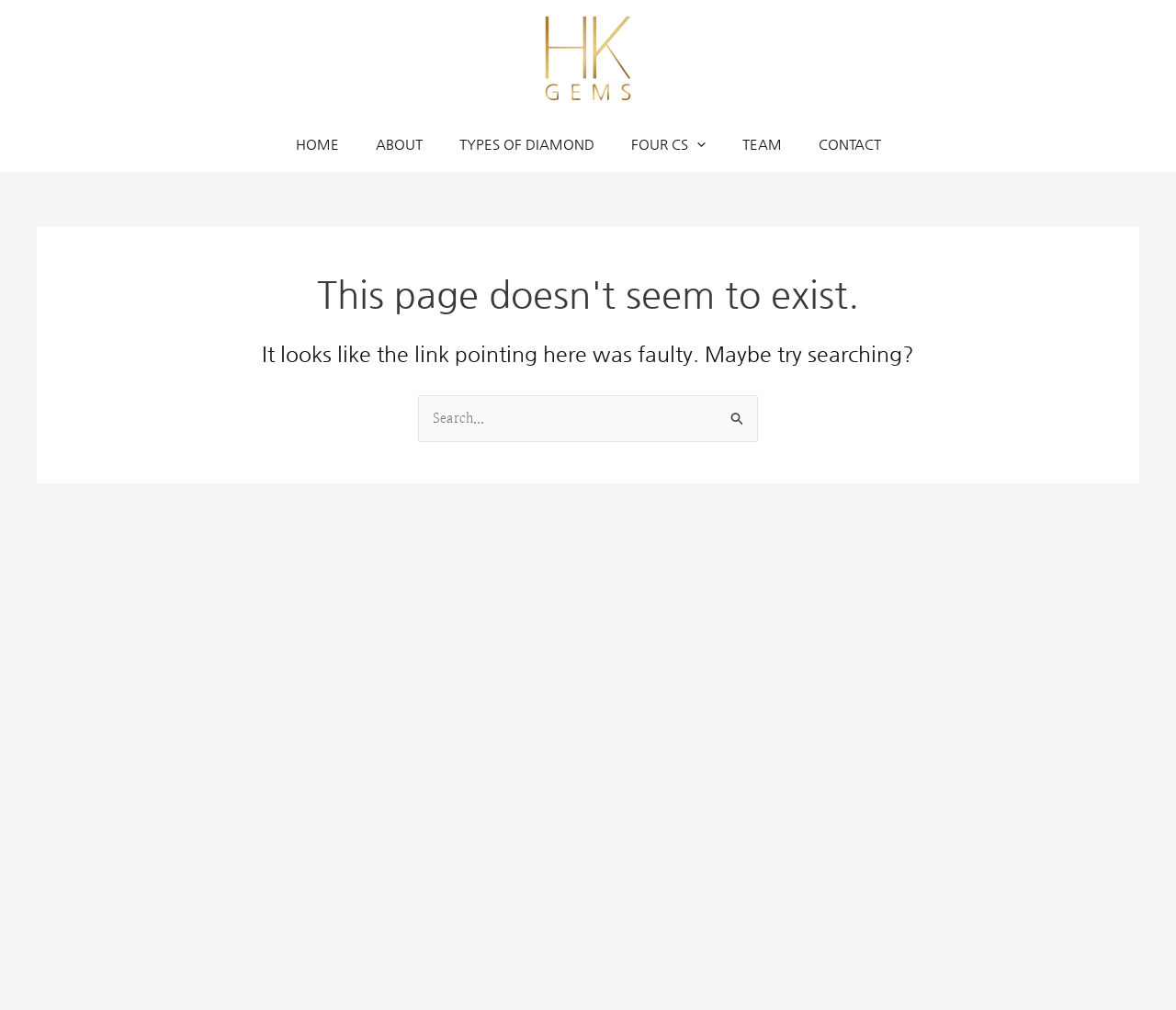Predict the bounding box coordinates for the UI element described as: "Four Cs". The coordinates should be four float numbers between 0 and 1, presented as [left, top, right, bottom].

[0.521, 0.116, 0.615, 0.17]